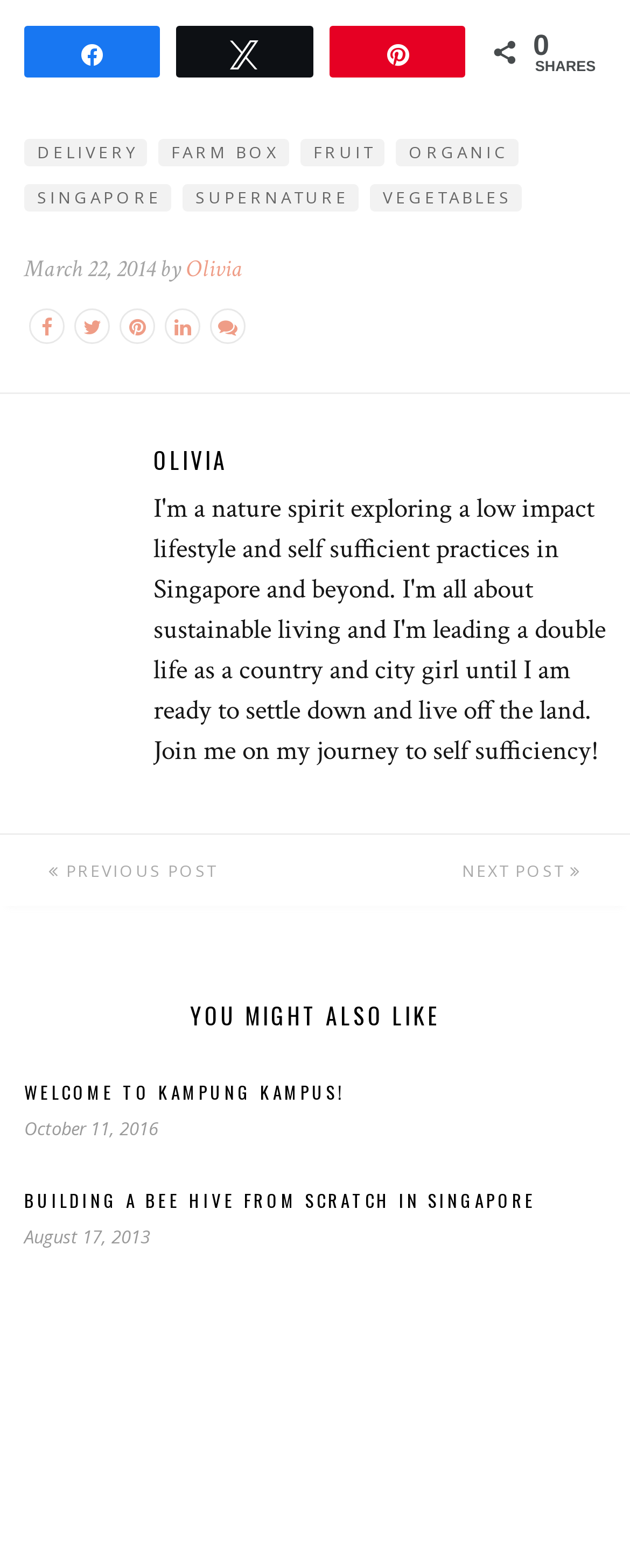Identify the bounding box coordinates of the clickable region required to complete the instruction: "View farm box products". The coordinates should be given as four float numbers within the range of 0 and 1, i.e., [left, top, right, bottom].

[0.251, 0.088, 0.459, 0.106]